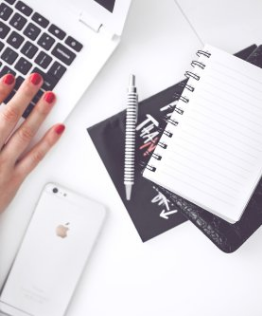Create a detailed narrative of what is happening in the image.

The image showcases a productive workspace, featuring a close-up view of a person's hand with striking red nail polish resting on a sleek laptop keyboard. Beside the laptop, a stylish spiral notebook is open, ready for jotting down ideas, while a shiny, metallic pen lies nearby. The scene is complemented by a black notebook with a minimalist design, hinting at inspiration and creativity. This arrangement not only highlights a modern, organized desk but also evokes a sense of motivation for planning or brainstorming activities, ideal for anyone interested in enhancing their work environment or workflow.